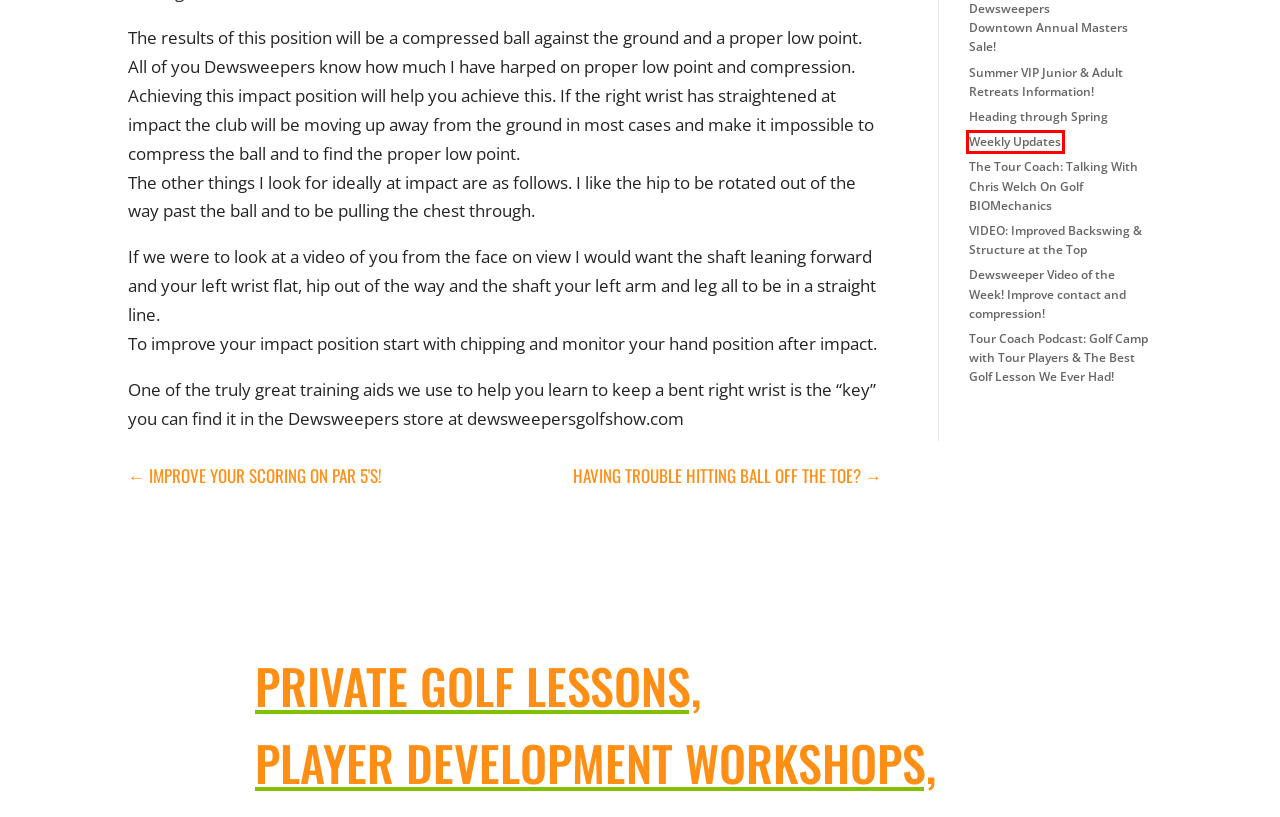Given a webpage screenshot with a UI element marked by a red bounding box, choose the description that best corresponds to the new webpage that will appear after clicking the element. The candidates are:
A. The Tour Coach: Talking With Chris Welch On Golf BIOMechanics | Dewsweepers Golf
B. Improve Your Scoring on Par 5’s! | Dewsweepers Golf
C. Having Trouble Hitting Ball Off the Toe? | Dewsweepers Golf
D. Dewsweepers Downtown Annual Masters Sale! | Dewsweepers Golf
E. Heading through Spring | Dewsweepers Golf
F. Weekly Updates | Dewsweepers Golf
G. VIDEO: Improved Backswing & Structure at the Top | Dewsweepers Golf
H. Summer VIP Junior & Adult Retreats Information! | Dewsweepers Golf

F